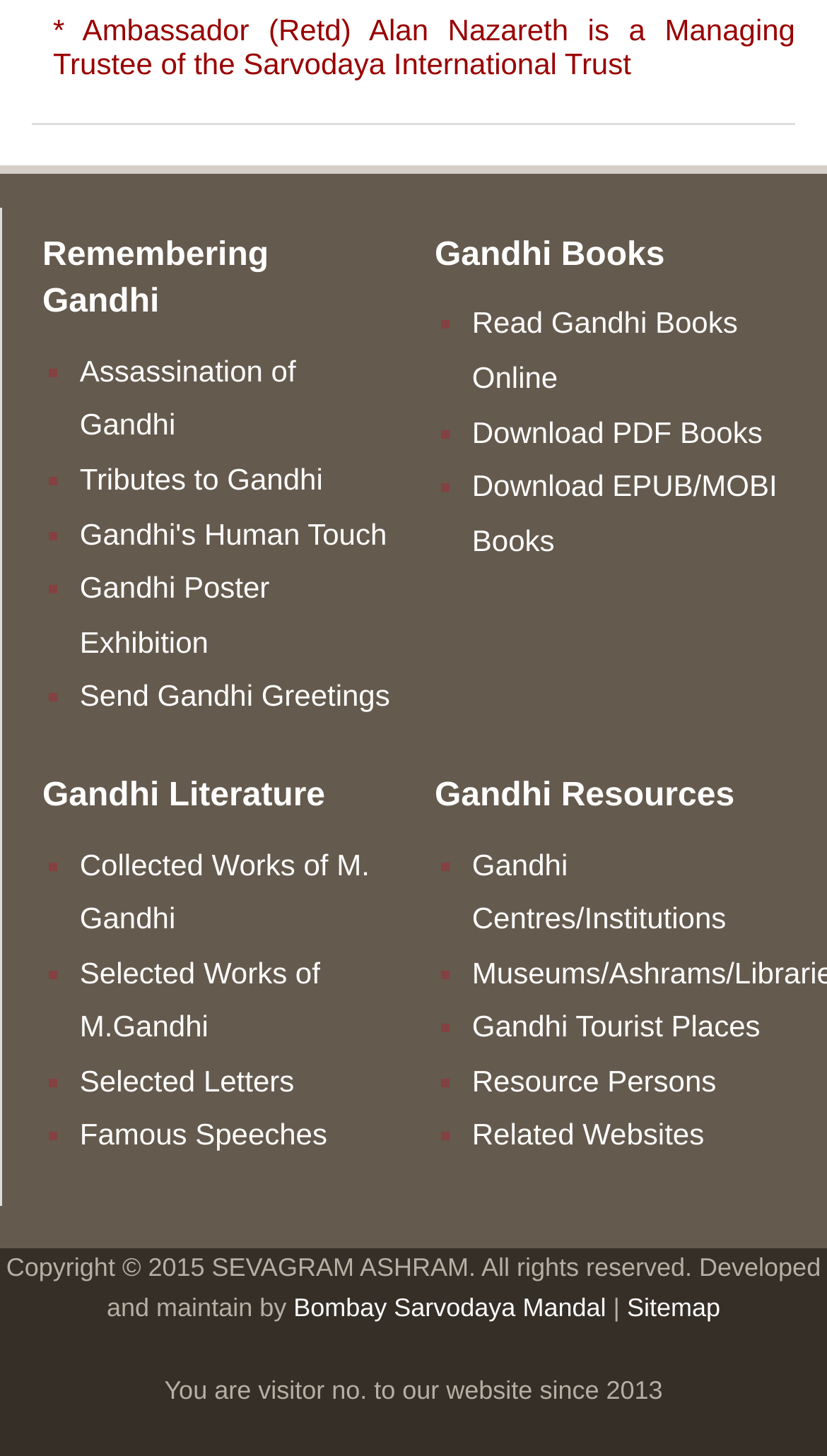Answer succinctly with a single word or phrase:
How many types of Gandhi books can be downloaded?

Two